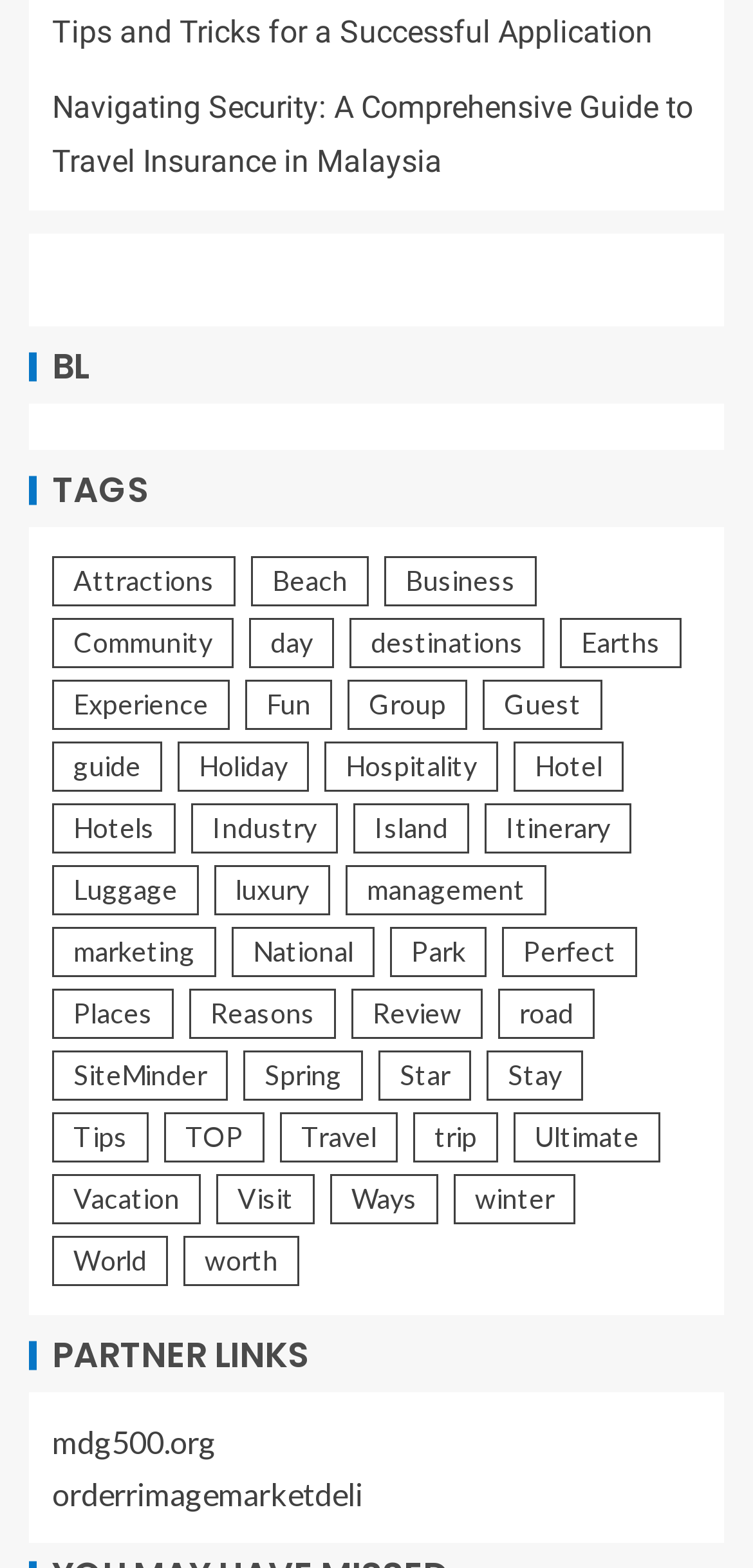How many items are in the 'Hotel' category?
Give a one-word or short-phrase answer derived from the screenshot.

152